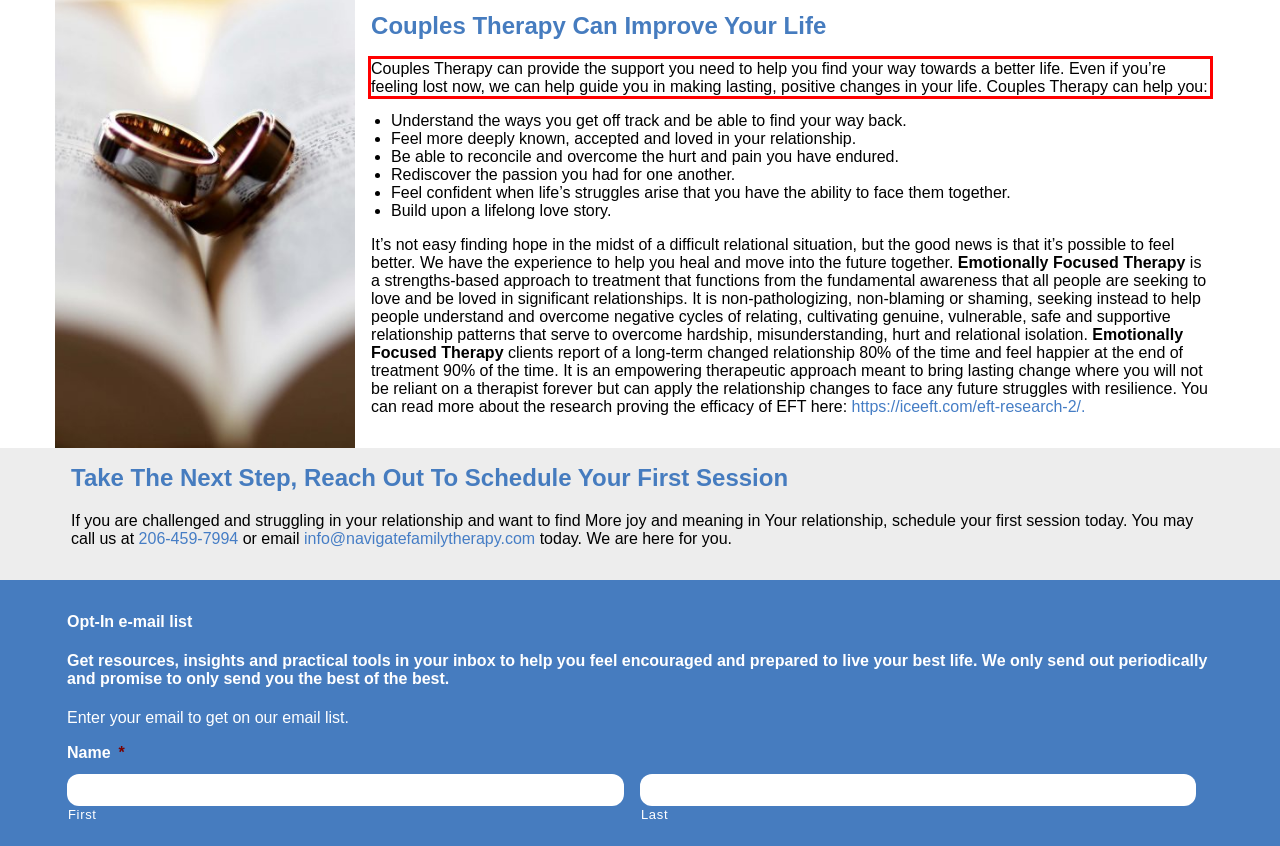Review the webpage screenshot provided, and perform OCR to extract the text from the red bounding box.

Couples Therapy can provide the support you need to help you find your way towards a better life. Even if you’re feeling lost now, we can help guide you in making lasting, positive changes in your life. Couples Therapy can help you: